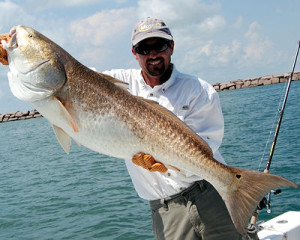What is visible in the background?
Please provide a detailed answer to the question.

The background of the image features a serene and peaceful atmosphere, with a tranquil blue sea reflecting the sky, and a rocky jetty visible in the distance, which hints at the scenic beauty of the fishing location.